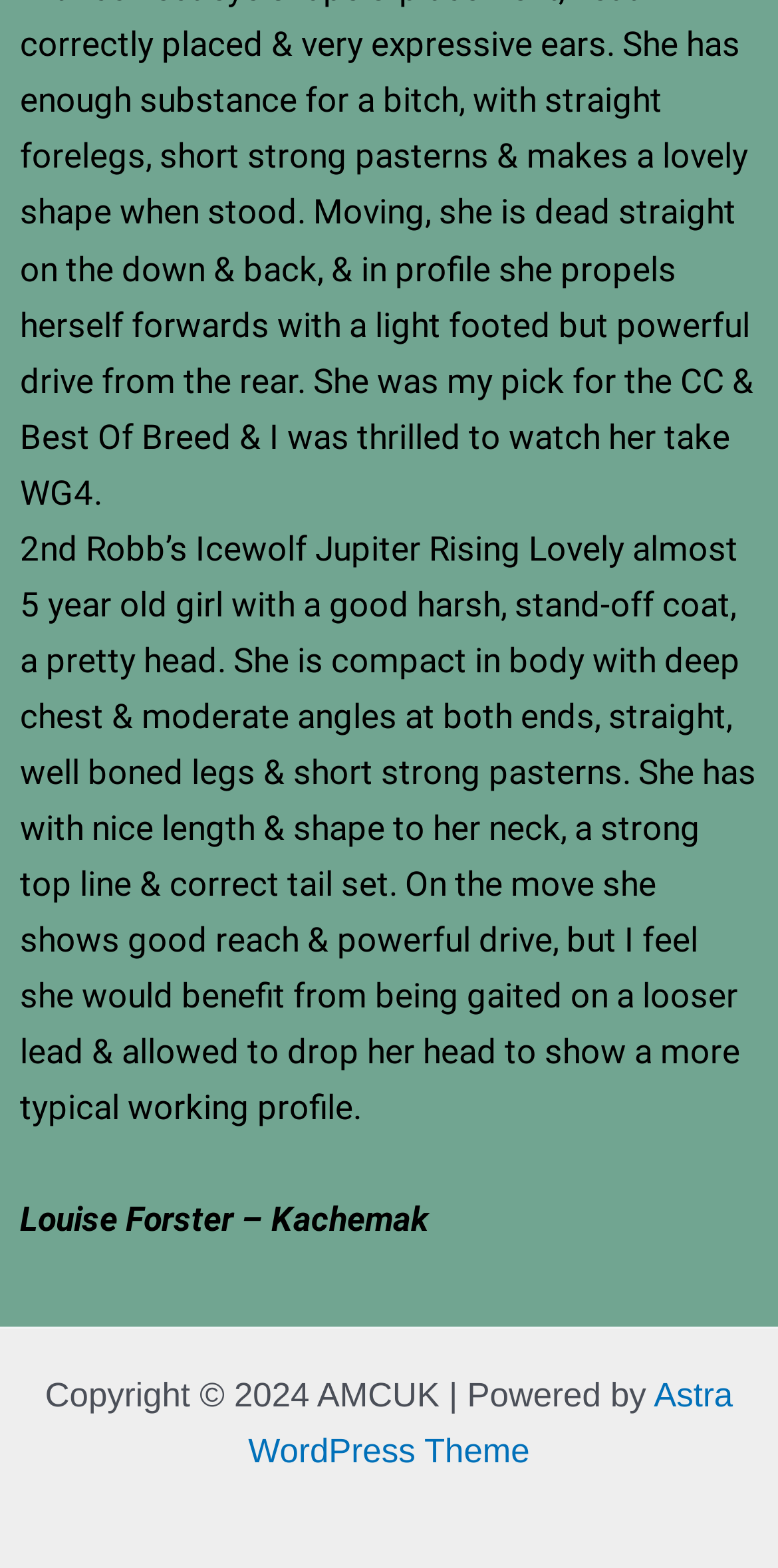Determine the bounding box for the UI element described here: "Ark: Survival Evolved".

None